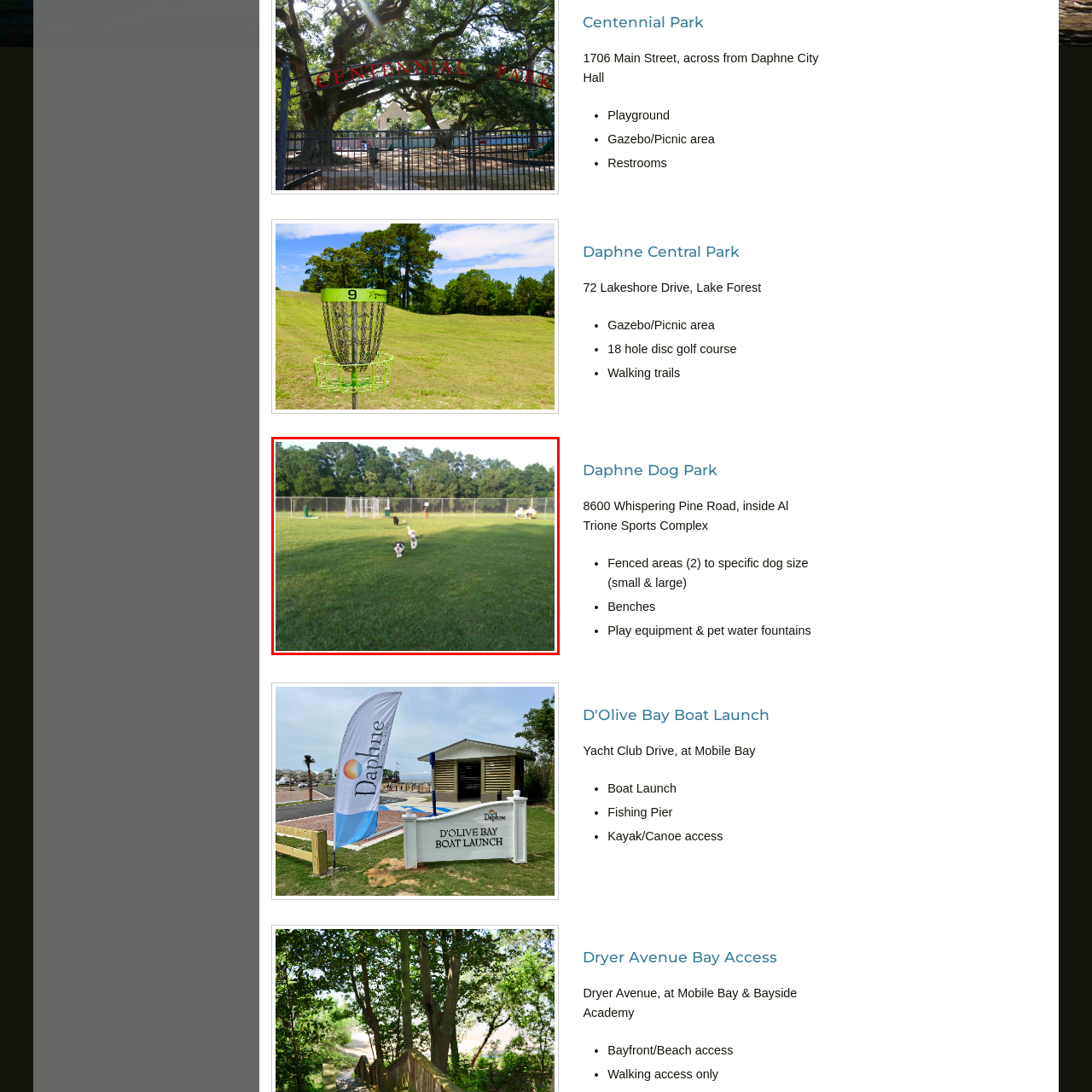Direct your attention to the red-outlined image and answer the question in a word or phrase: What surrounds the Daphne Dog Park?

Tall trees